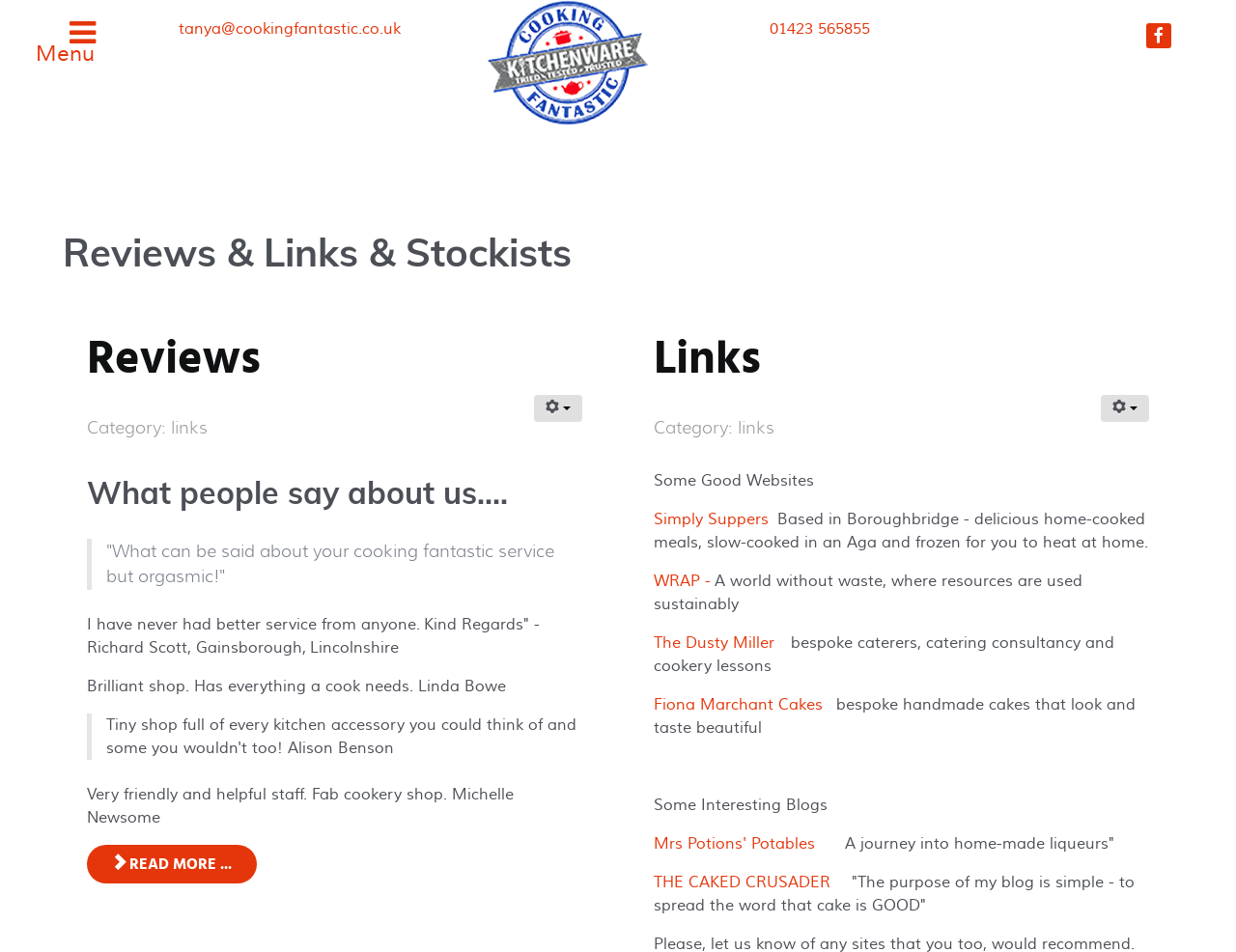Please examine the image and provide a detailed answer to the question: What is the name of the bespoke caterer mentioned on the webpage?

I searched for the link element with the text 'The Dusty Miller' and found that it is a bespoke caterer mentioned on the webpage.